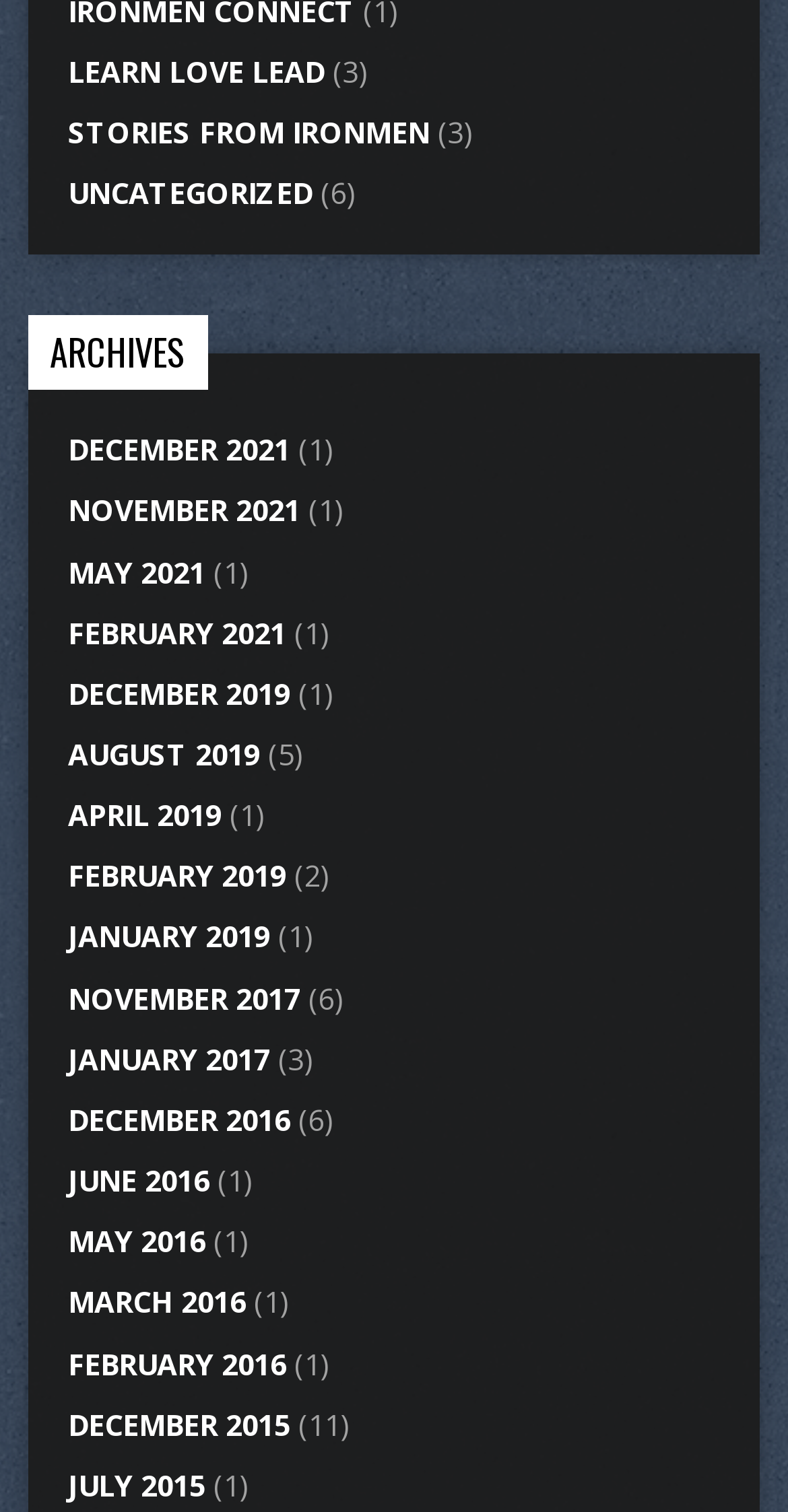Predict the bounding box of the UI element based on this description: "March 2016".

[0.086, 0.849, 0.312, 0.874]